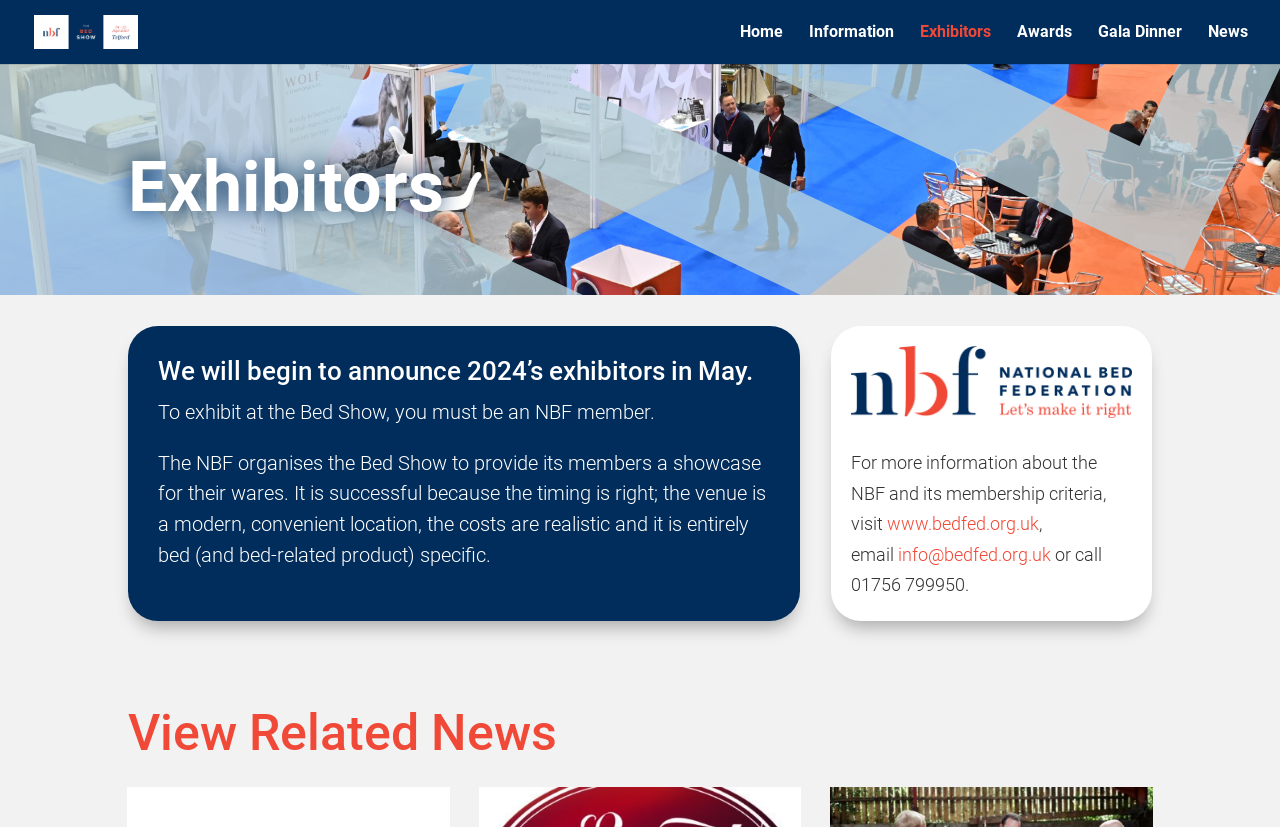Please identify the bounding box coordinates of the element's region that needs to be clicked to fulfill the following instruction: "visit NBF website". The bounding box coordinates should consist of four float numbers between 0 and 1, i.e., [left, top, right, bottom].

[0.693, 0.621, 0.812, 0.646]